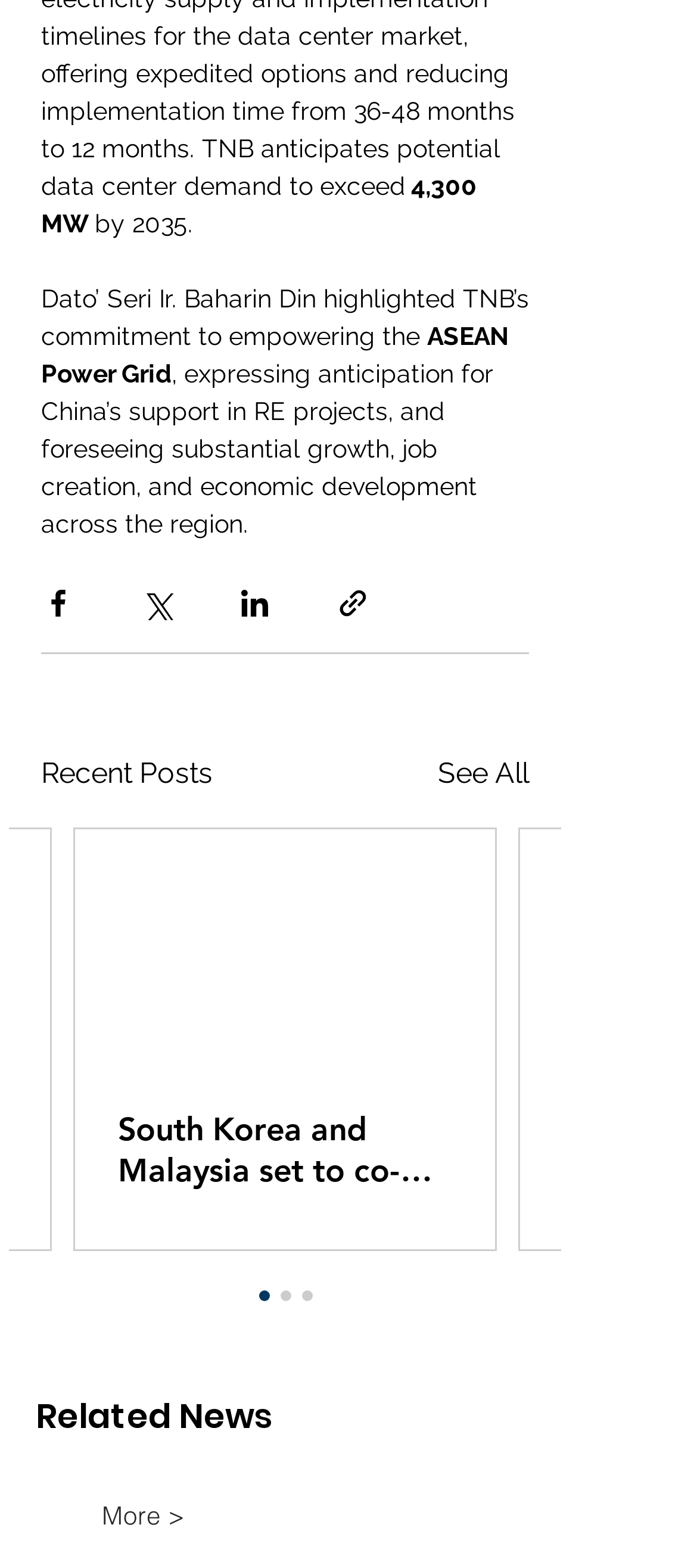Determine the bounding box coordinates of the section I need to click to execute the following instruction: "Click on Contemporary Romance". Provide the coordinates as four float numbers between 0 and 1, i.e., [left, top, right, bottom].

None